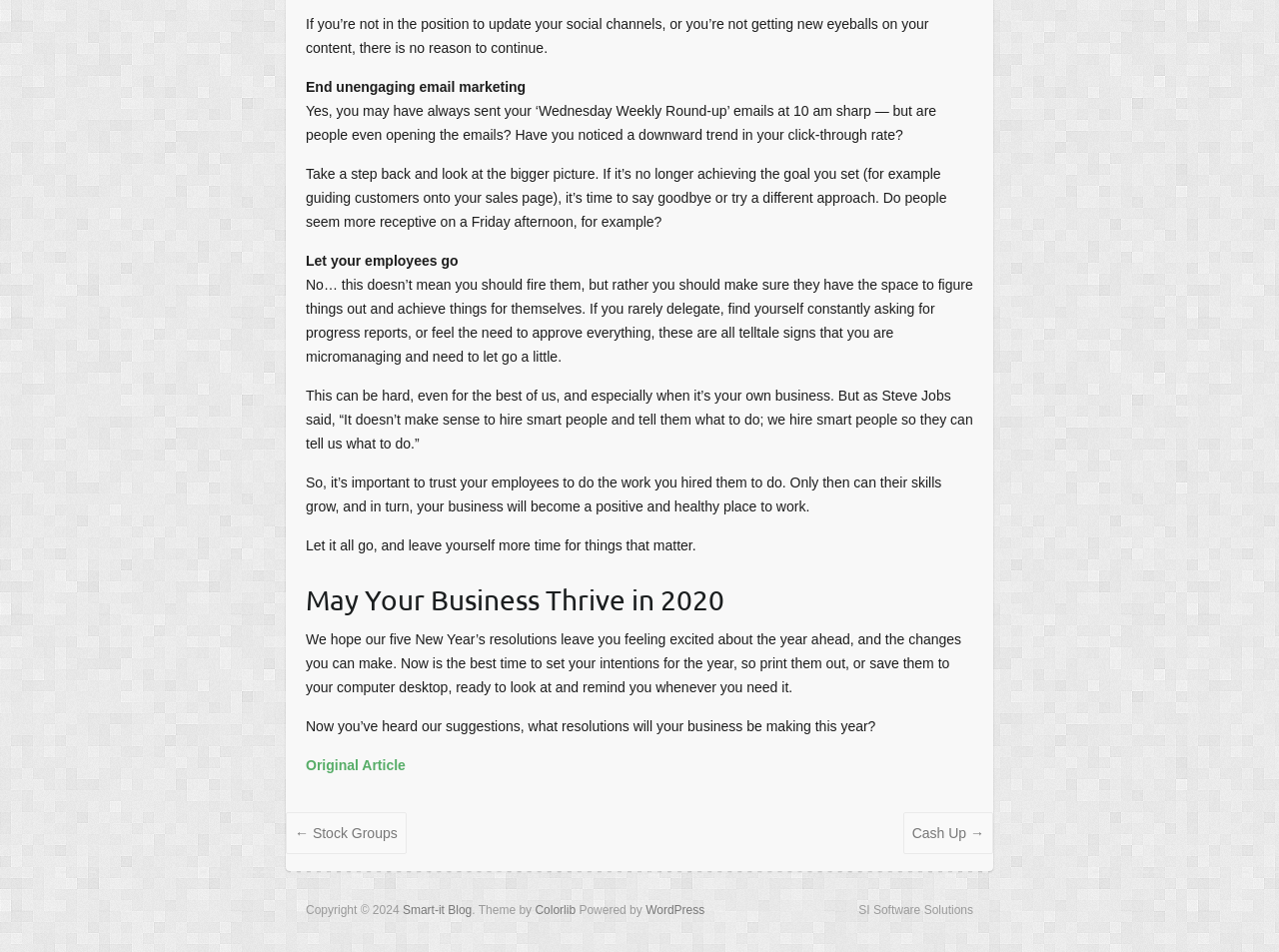Answer the question in a single word or phrase:
What is the last sentence of the article?

Now you’ve heard our suggestions, what resolutions will your business be making this year?